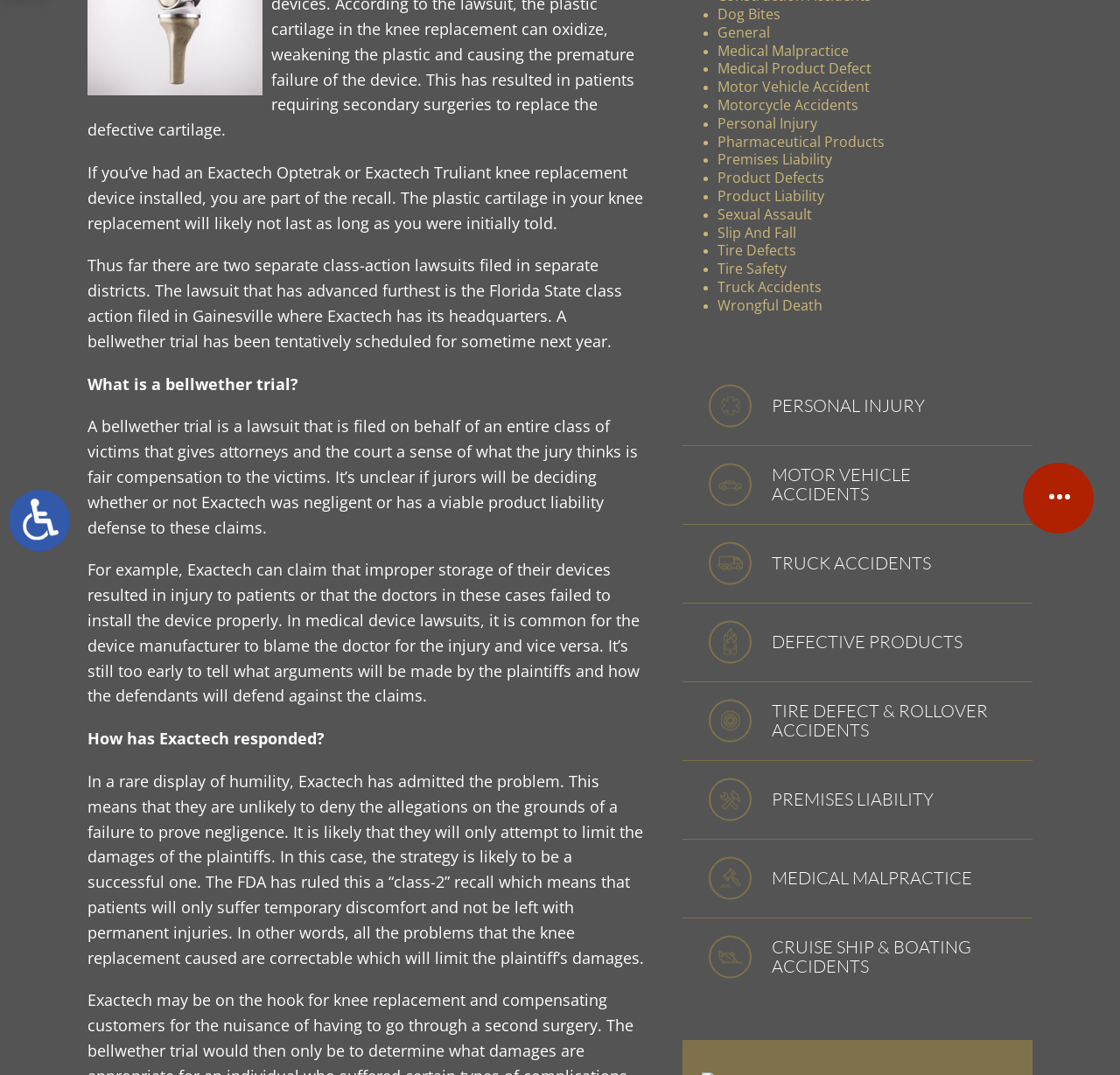Provide the bounding box coordinates of the HTML element this sentence describes: "Cruise Ship & Boating Accidents".

[0.609, 0.854, 0.922, 0.926]